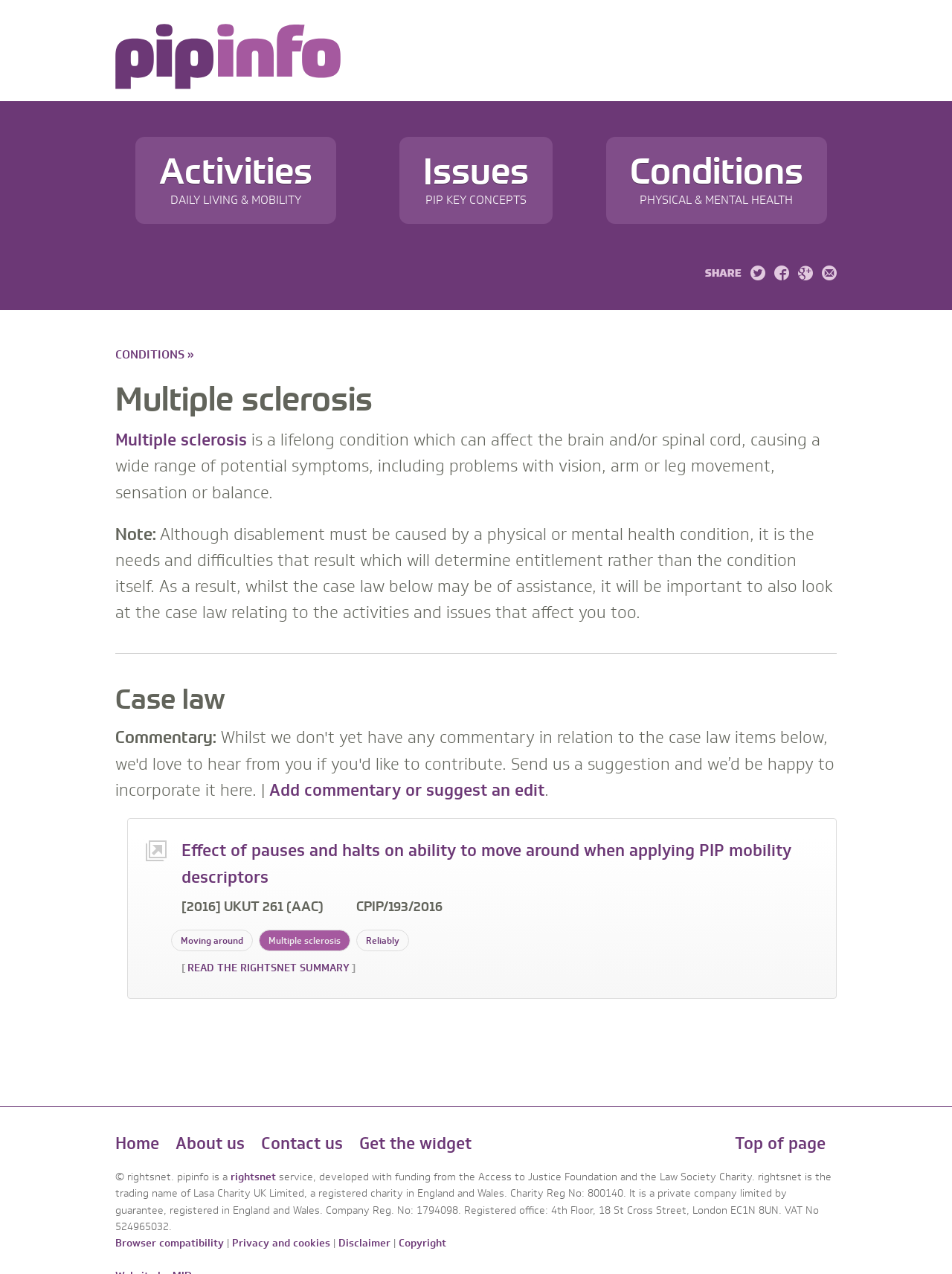Explain the webpage in detail.

The webpage is about Multiple Sclerosis, a lifelong condition that affects the brain and/or spinal cord, causing various symptoms. At the top, there is a heading "pipinfo" with a link and an image. Below it, there are three links: "Activities DAILY LIVING & MOBILITY", "Issues PIP KEY CONCEPTS", and "Conditions PHYSICAL & MENTAL HEALTH", each with an emphasis on a specific aspect of the condition.

To the right of these links, there is a "SHARE" button, followed by four social media links. Below these, there is a link "CONDITIONS »" and a heading "Multiple sclerosis" with a brief description of the condition. There is also a link to the same topic and a note about the importance of considering the needs and difficulties resulting from the condition.

A horizontal separator divides the page, followed by a heading "Case law" and a commentary section. There is a link to add commentary or suggest an edit, and a link to a specific case law article, "Effect of pauses and halts on ability to move around when applying PIP mobility descriptors". This article has a reference number and links to related topics, such as "Moving around", "Multiple sclerosis", and "Reliably".

At the bottom of the page, there are links to the top of the page, home, about us, contact us, and get the widget. There is also a copyright notice and links to browser compatibility, privacy and cookies, disclaimer, and copyright information.